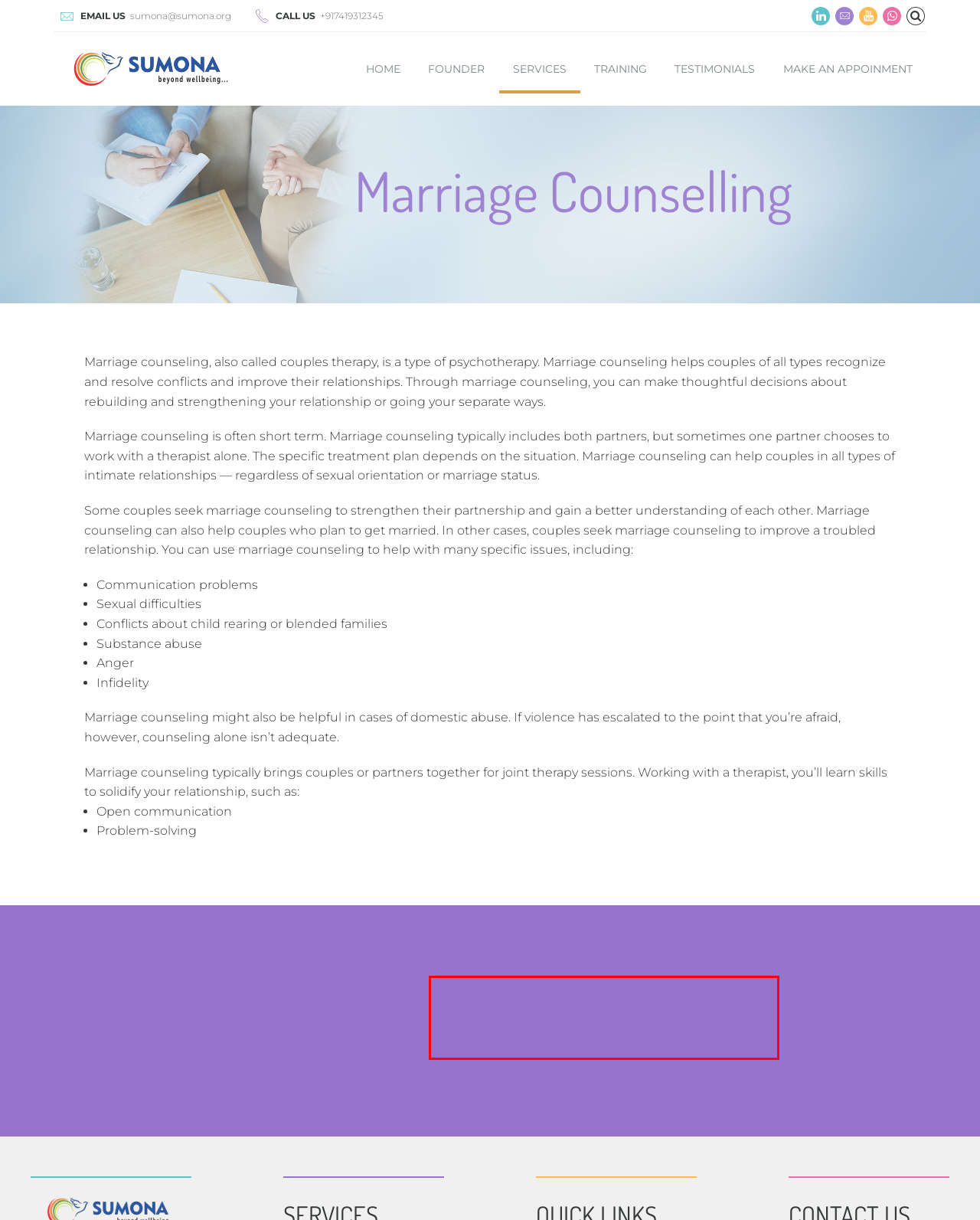Examine the webpage screenshot and use OCR to recognize and output the text within the red bounding box.

Booking an appointment with SUMONA is an extremely simple process and will not take more than 1 minute. Click on the button below to access our world class services.